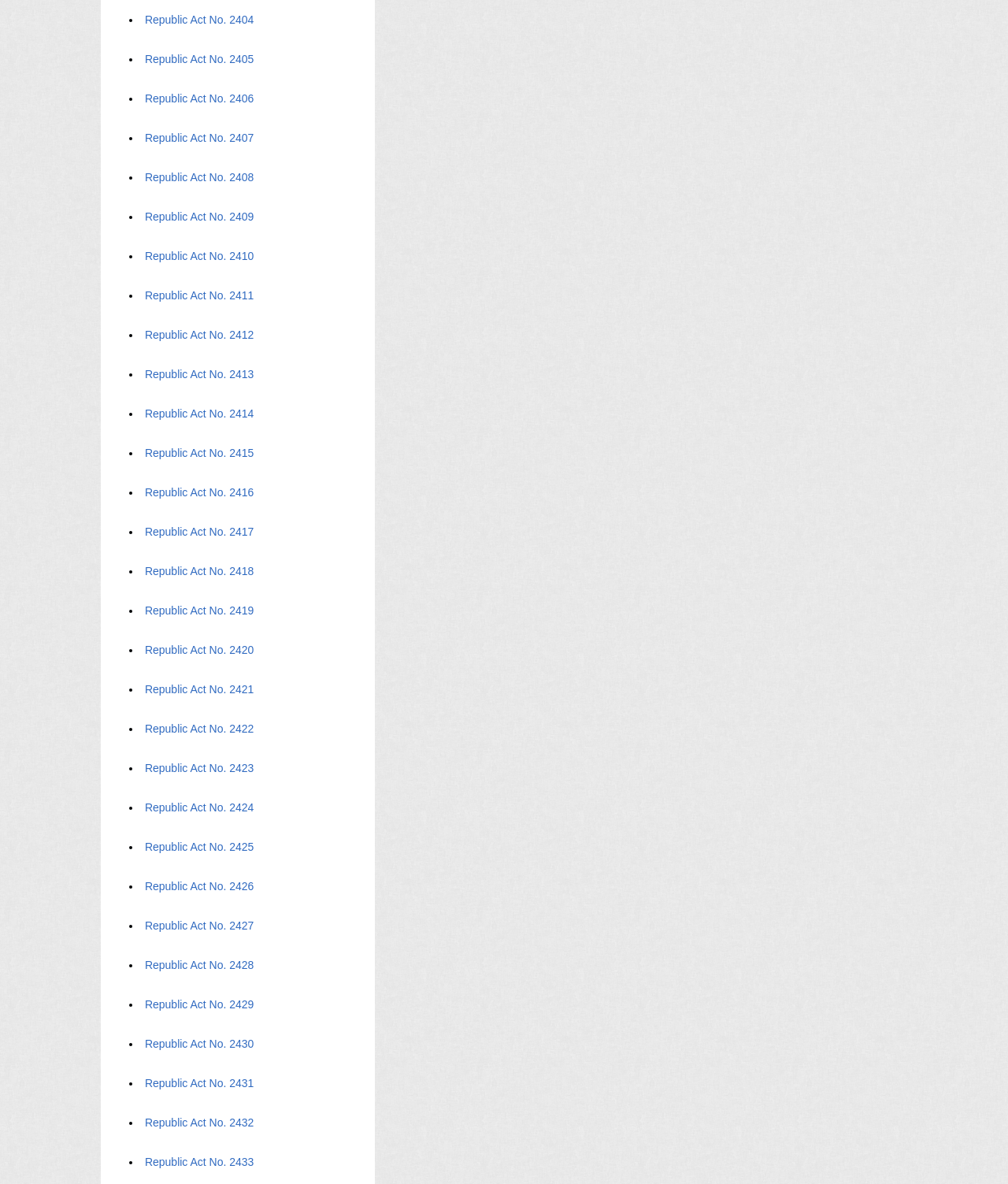Answer the question using only a single word or phrase: 
What is the first Republic Act listed?

Republic Act No. 2404